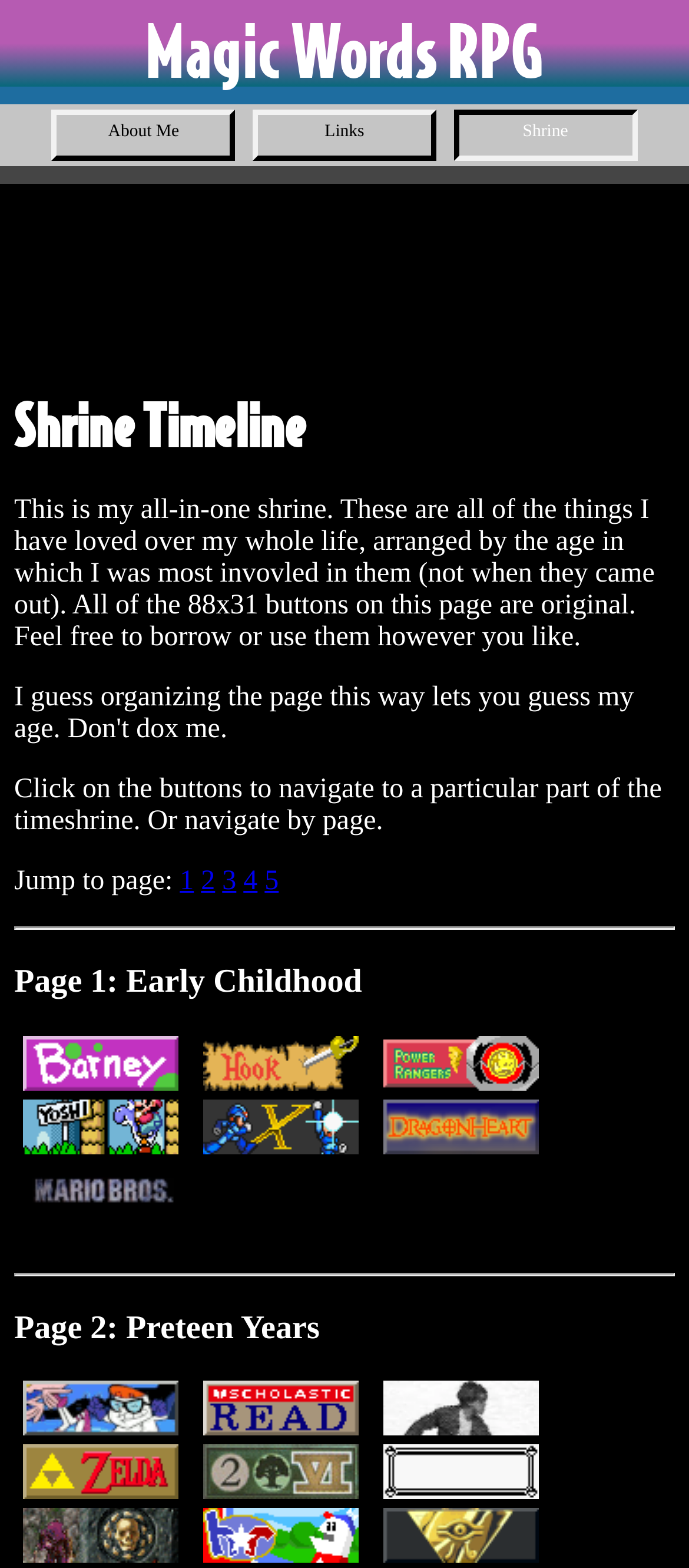How many links are on the top navigation bar?
Analyze the screenshot and provide a detailed answer to the question.

I counted the number of links on the top navigation bar, which are 'Magic Words RPG', 'About Me', 'Links', and 'Shrine'. There are 4 links in total.